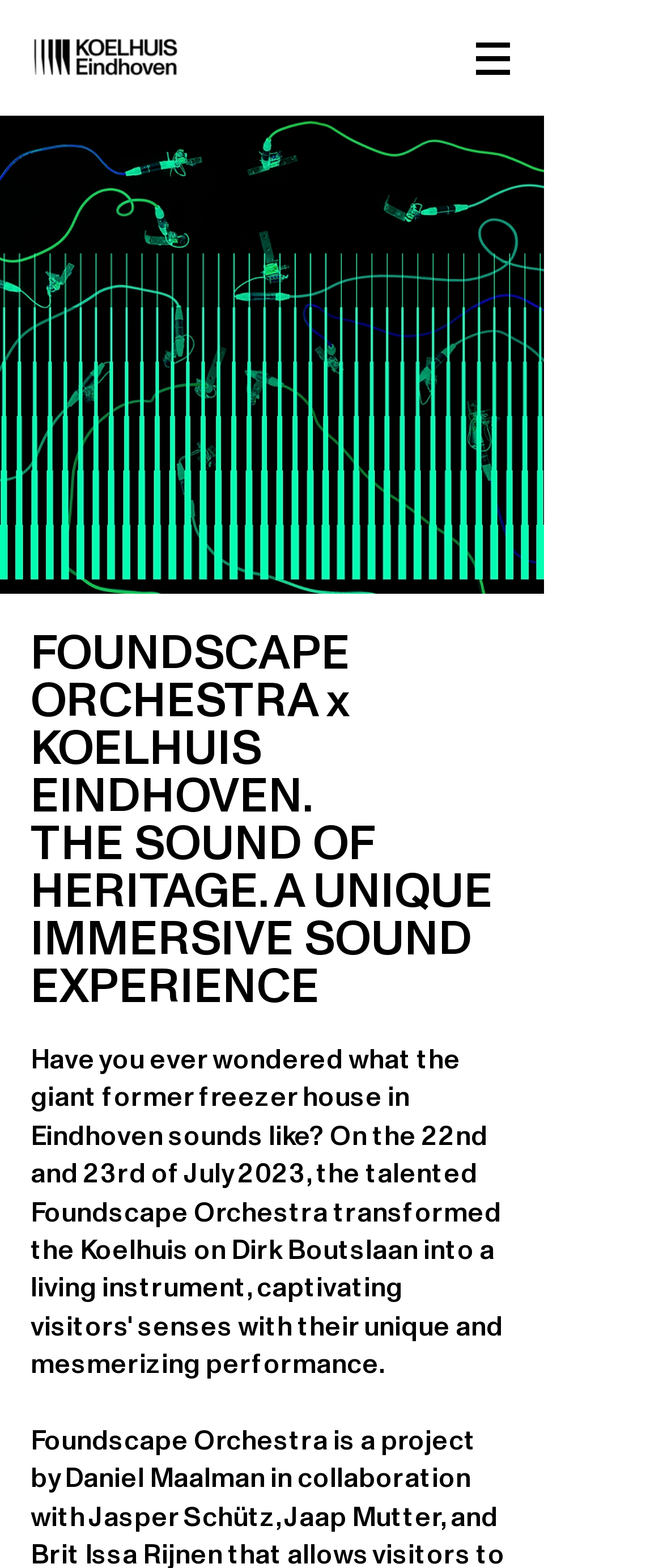Give a concise answer of one word or phrase to the question: 
What is the location of the navigation menu?

Top-right corner